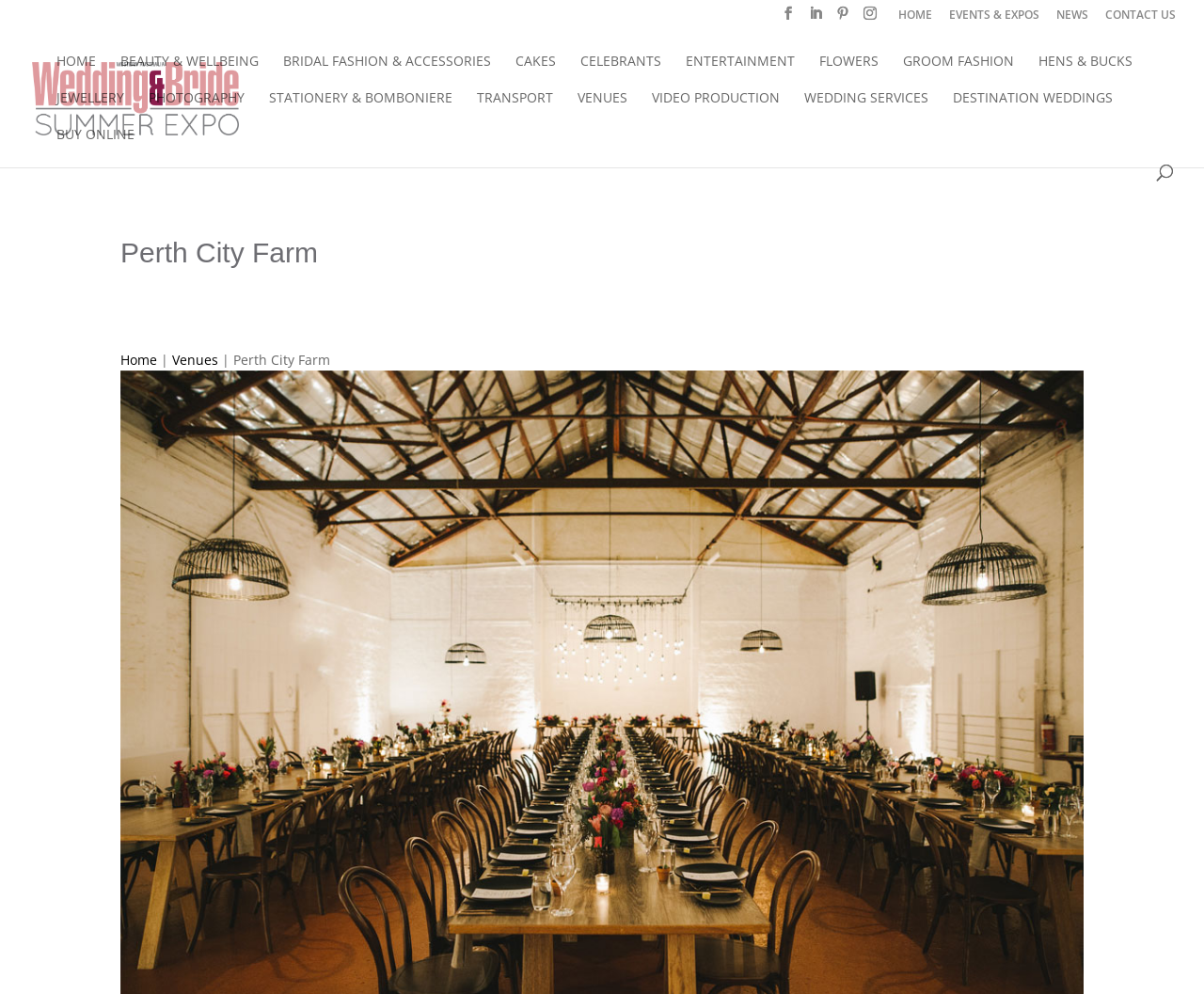Extract the bounding box coordinates for the HTML element that matches this description: "Infocom Network Private Limited.". The coordinates should be four float numbers between 0 and 1, i.e., [left, top, right, bottom].

None